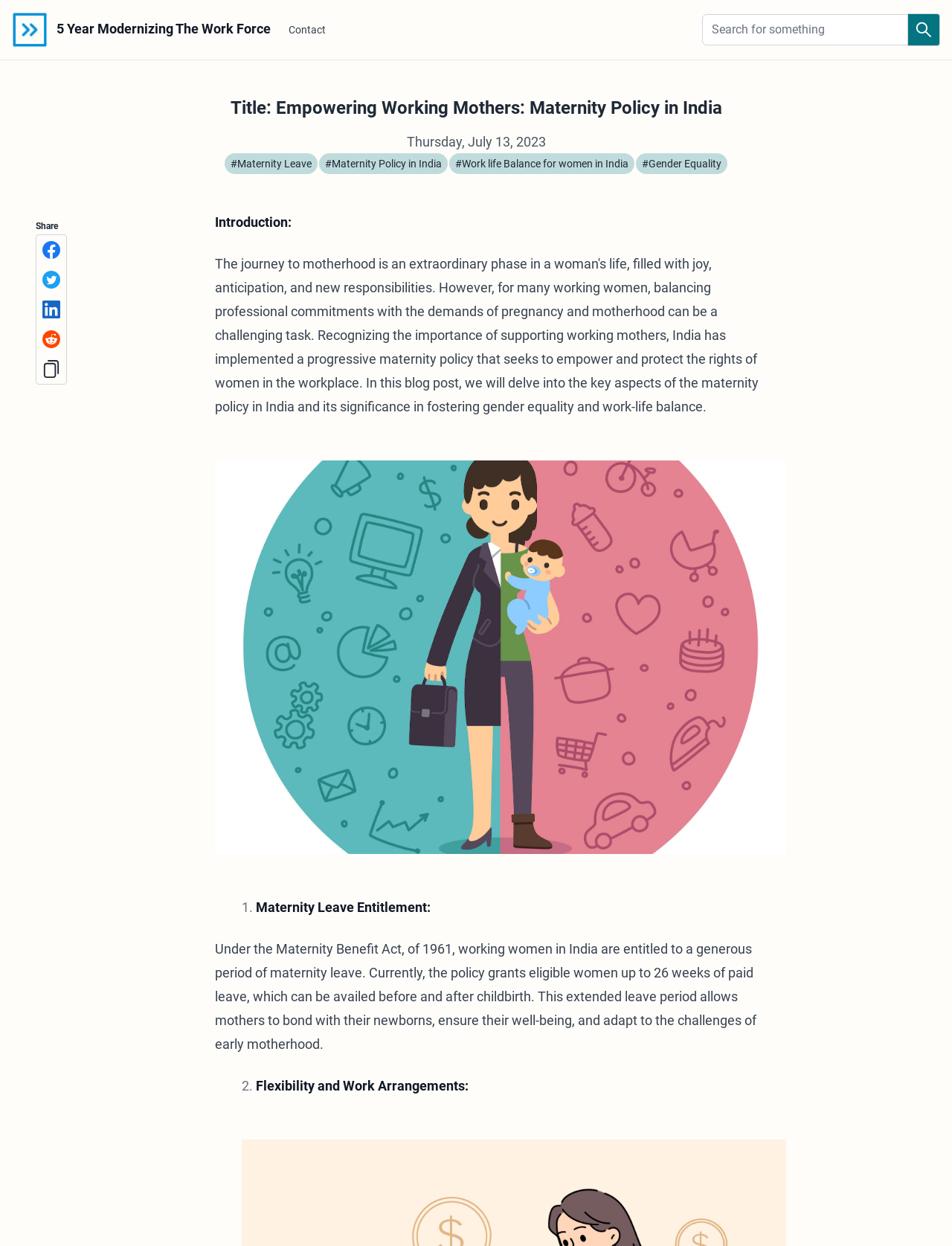What is the main topic of the webpage?
Utilize the information in the image to give a detailed answer to the question.

The main topic of the webpage is related to maternity policy in India, as indicated by the title 'Empowering Working Mothers: Maternity Policy in India' and the various sections discussing maternity leave, work-life balance, and gender equality.